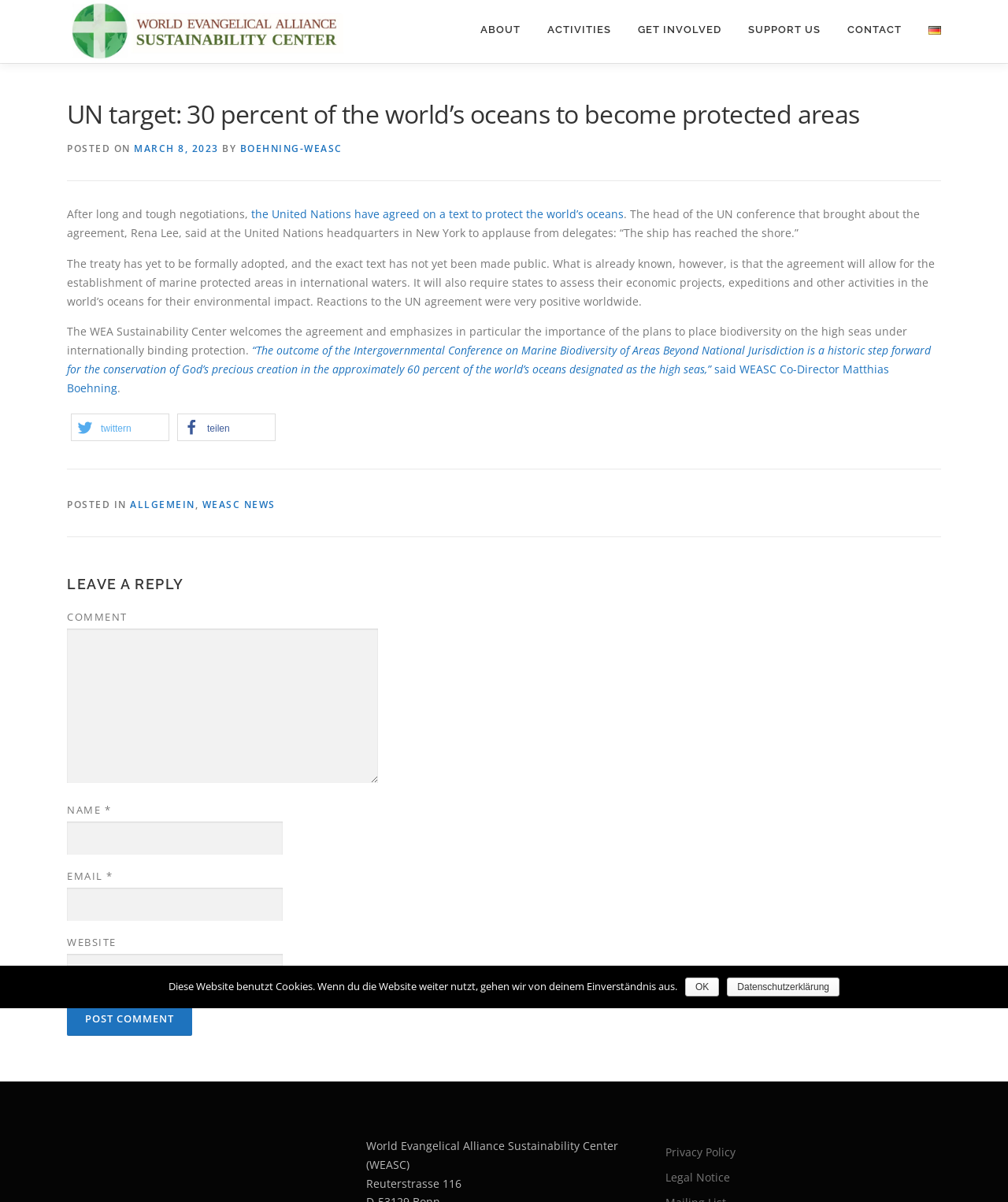Give the bounding box coordinates for the element described as: "About".

[0.463, 0.0, 0.53, 0.049]